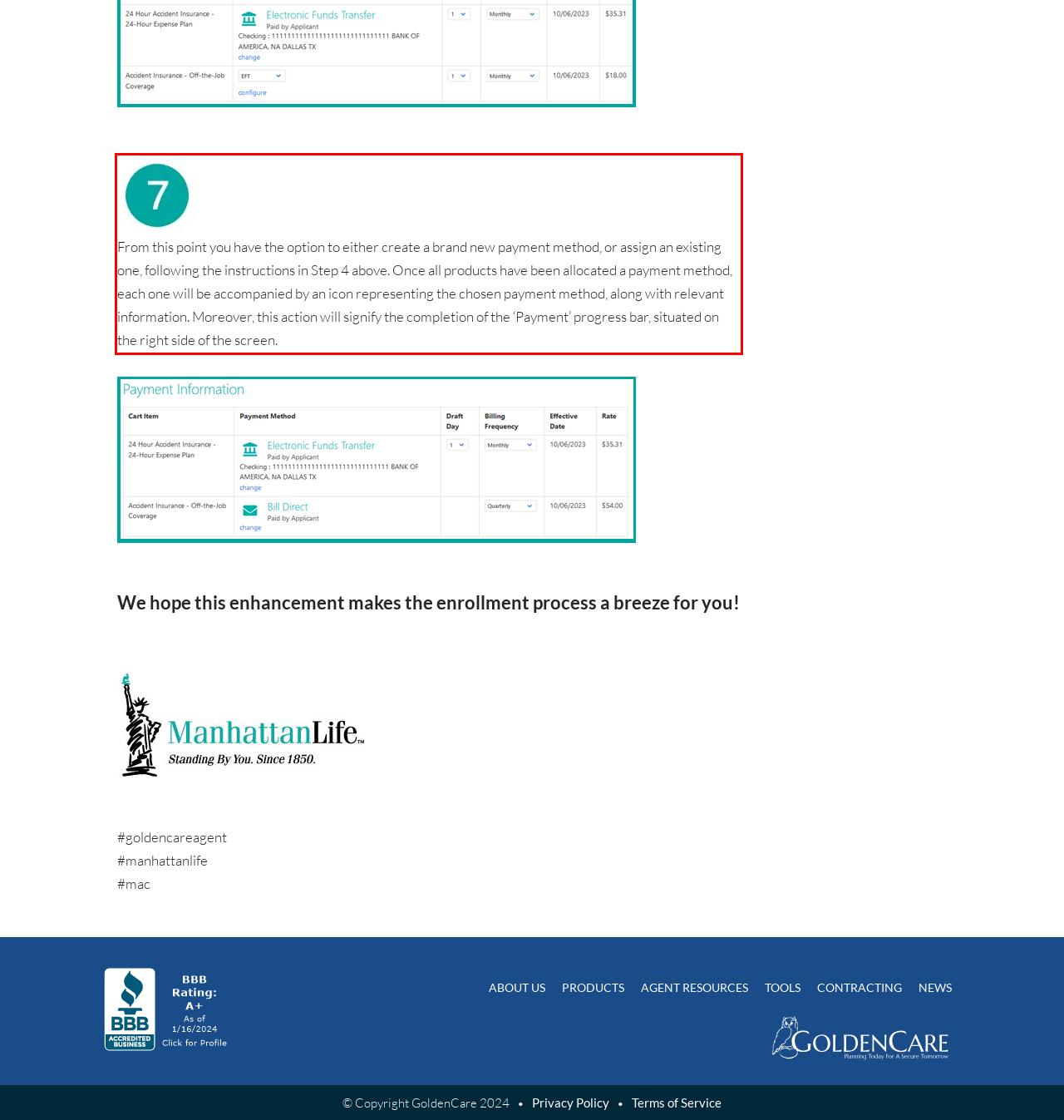Given a screenshot of a webpage containing a red rectangle bounding box, extract and provide the text content found within the red bounding box.

From this point you have the option to either create a brand new payment method, or assign an existing one, following the instructions in Step 4 above. Once all products have been allocated a payment method, each one will be accompanied by an icon representing the chosen payment method, along with relevant information. Moreover, this action will signify the completion of the ‘Payment’ progress bar, situated on the right side of the screen.